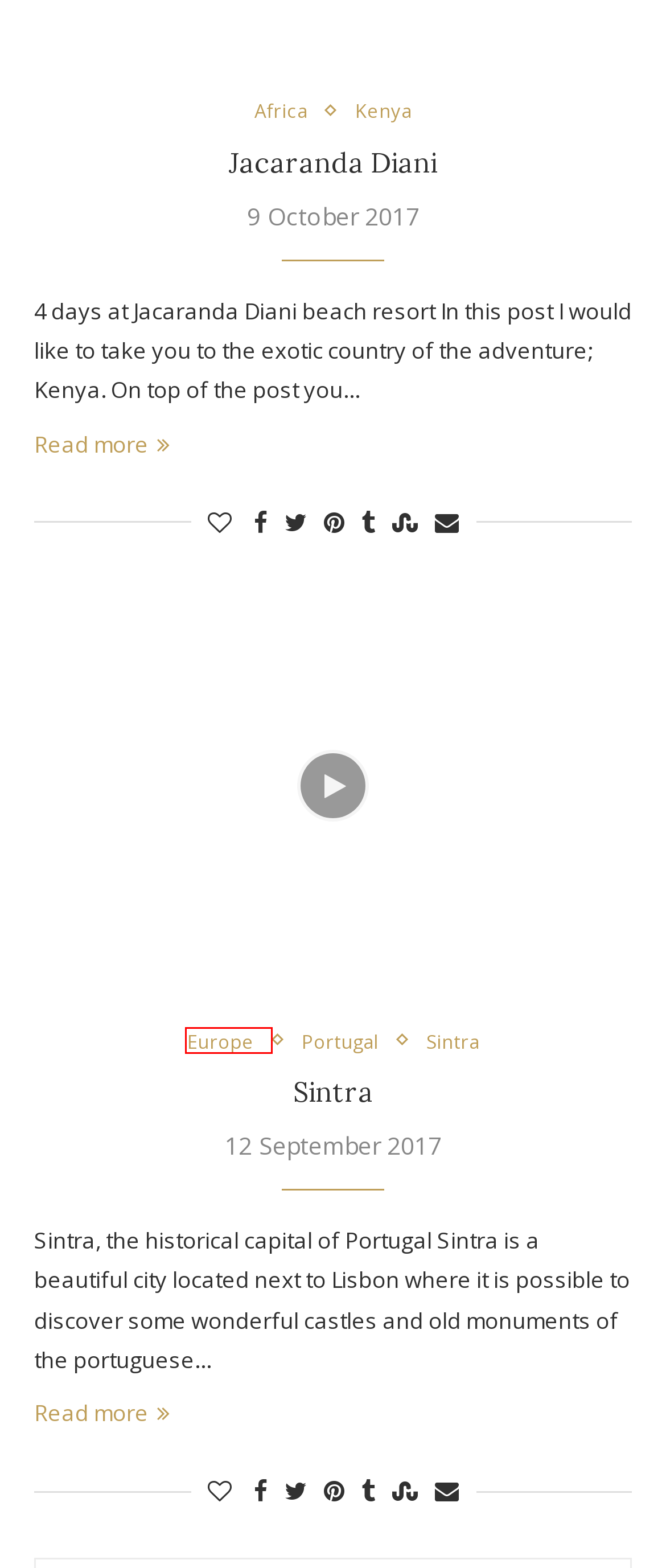Given a screenshot of a webpage with a red bounding box, please pick the webpage description that best fits the new webpage after clicking the element inside the bounding box. Here are the candidates:
A. Isla Mujeres Archives - Anna Marisax
B. Amboseli Masai village and Safari trip - Anna Marisax
C. Portugal Archives - Anna Marisax
D. Quintana Roo, Cenotes - Anna Marisax
E. Kenya Archives - Anna Marisax
F. Sintra Archives - Anna Marisax
G. ChichĂŠn ItzĂ  - Anna Marisax
H. Europe Archives - Anna Marisax

H